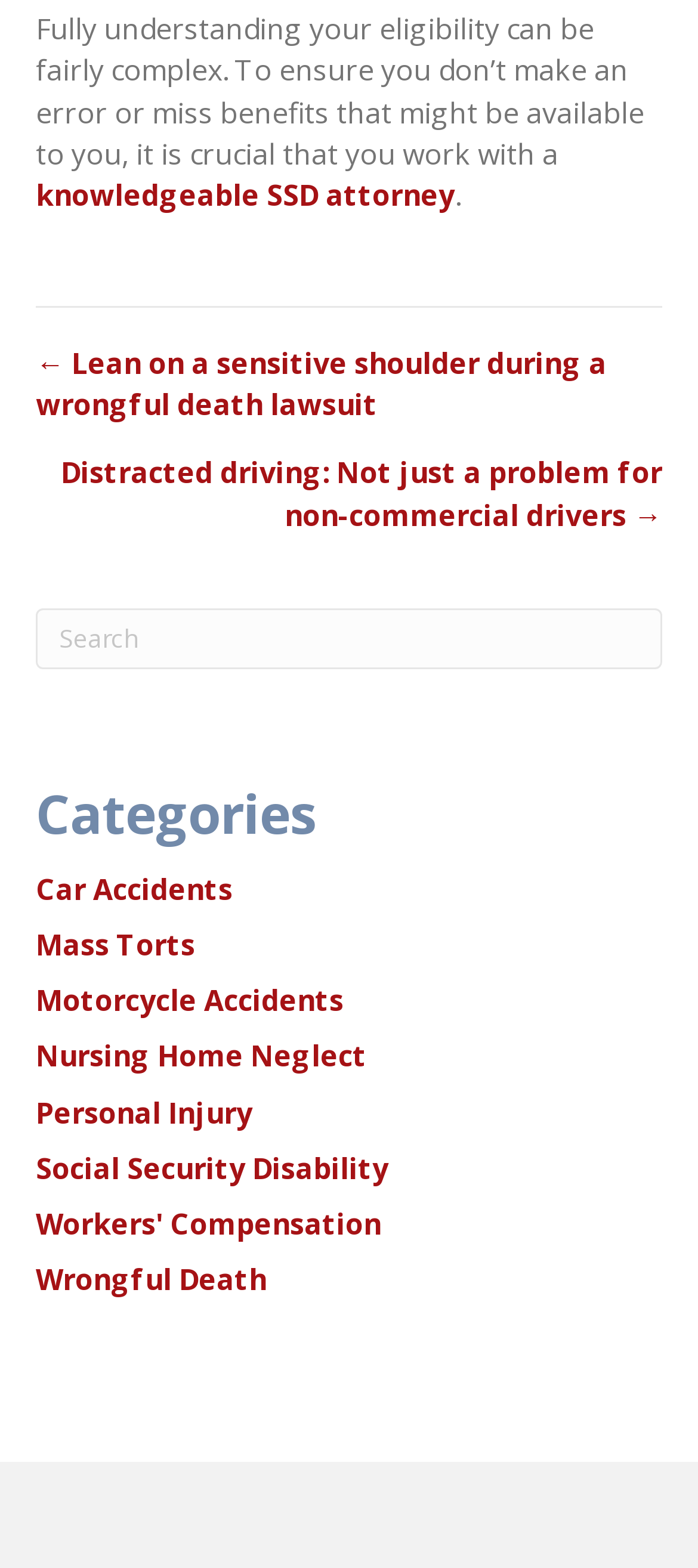Specify the bounding box coordinates of the region I need to click to perform the following instruction: "read about social security disability". The coordinates must be four float numbers in the range of 0 to 1, i.e., [left, top, right, bottom].

[0.051, 0.732, 0.556, 0.757]